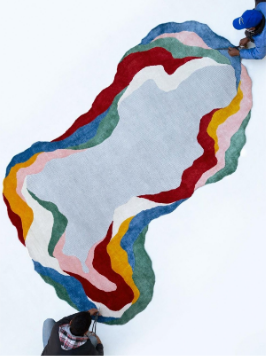How many individuals are involved in placing the rug?
Please use the visual content to give a single word or phrase answer.

Two